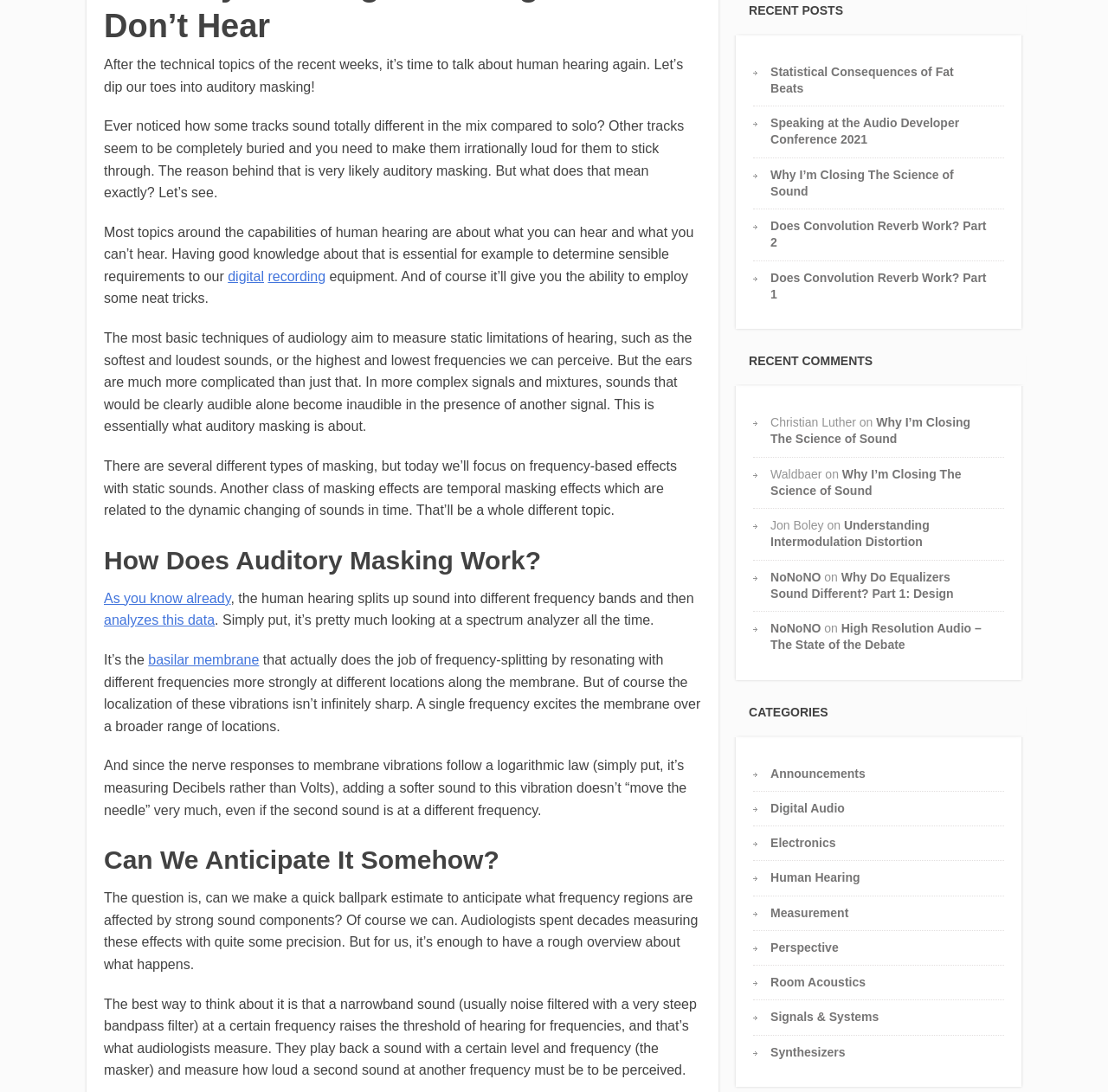Extract the bounding box coordinates of the UI element described: "Signals & Systems". Provide the coordinates in the format [left, top, right, bottom] with values ranging from 0 to 1.

[0.695, 0.925, 0.793, 0.938]